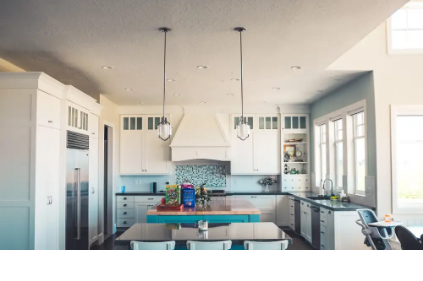Explain what is happening in the image with elaborate details.

This inviting kitchen features a modern design with clean lines and a bright, airy atmosphere. The space is anchored by a large central island topped with turquoise accents, which provides ample room for meal preparation and casual dining. Sleek white cabinetry, complemented by stainless steel appliances, enhances the contemporary feel of the kitchen. 

Stylish pendant lights hang above the island, illuminating the space and adding a touch of elegance. The backsplash, adorned with intricate tiles in shades of blue and white, serves as a focal point behind the stove, elevating the kitchen's aesthetic. Large windows allow natural light to flood the area, creating a warm and welcoming environment. 

This kitchen is not just functional but also acts as a hub for culinary creativity, making it an essential space for family gatherings and everyday meals alike.